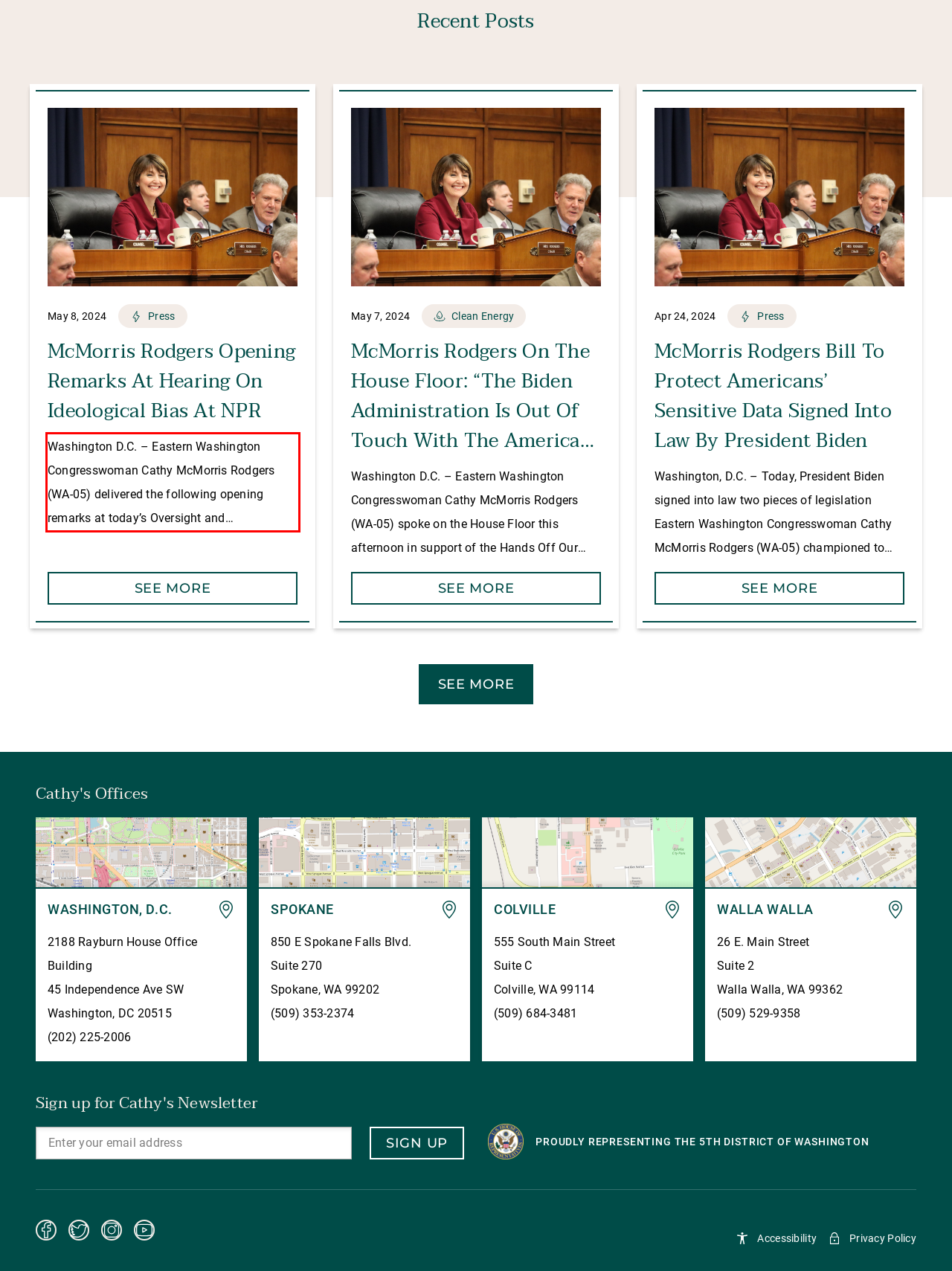You are presented with a webpage screenshot featuring a red bounding box. Perform OCR on the text inside the red bounding box and extract the content.

Washington D.C. – Eastern Washington Congresswoman Cathy McMorris Rodgers (WA-05) delivered the following opening remarks at today’s Oversight and Investigations Subcommittee hearing titled “Examining Accusations of Ideological Bias at NPR, a Taxpayer Funded News Entity.” We invited NPR CEO Katherine Maher to testify at today’s @HouseCommerce oversight subcommittee hearing on accusations NPR is actively censoring […]